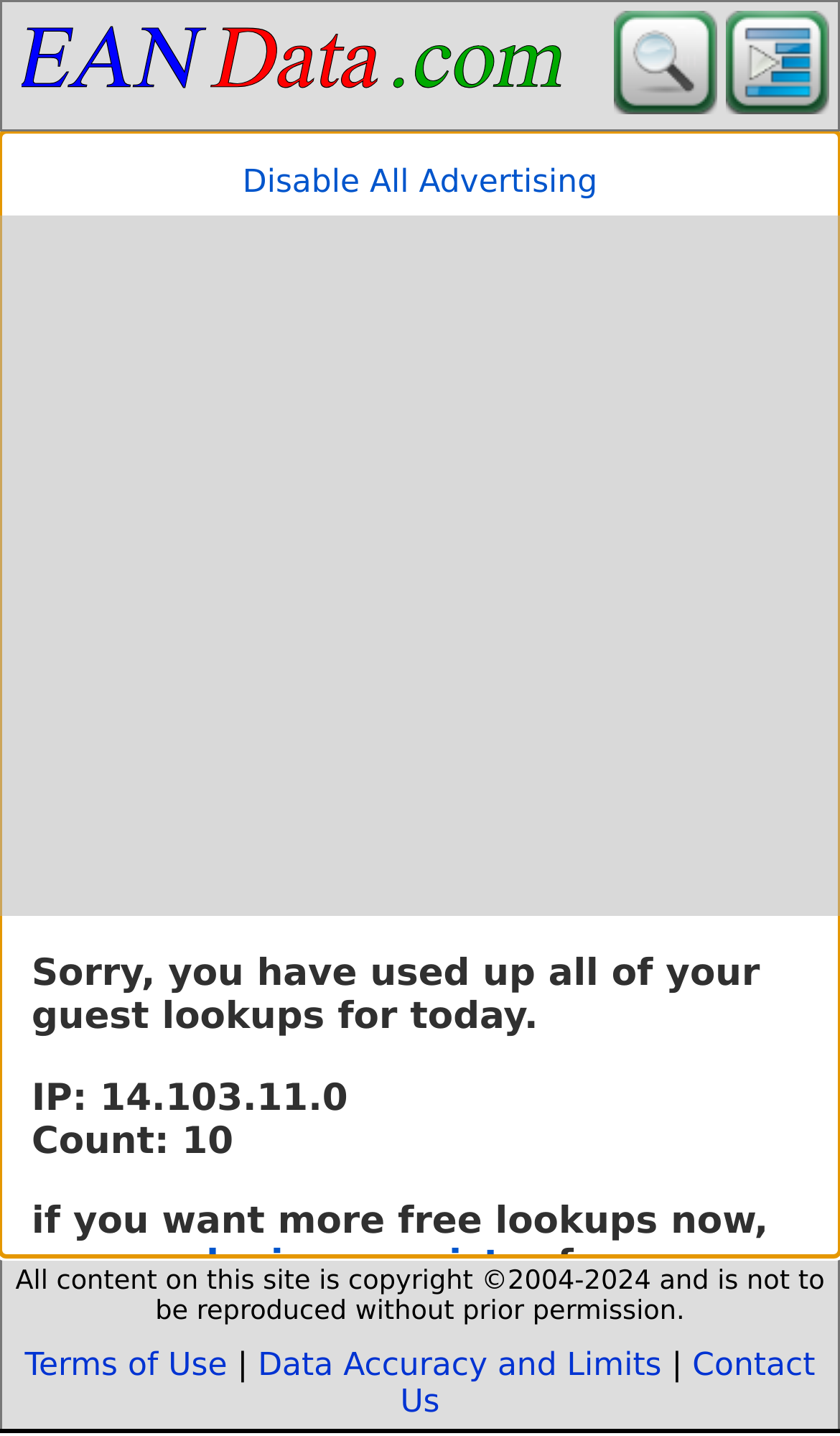Please find the bounding box for the following UI element description. Provide the coordinates in (top-left x, top-left y, bottom-right x, bottom-right y) format, with values between 0 and 1: aria-label="Advertisement" name="aswift_1" title="Advertisement"

[0.0, 0.151, 1.0, 0.638]